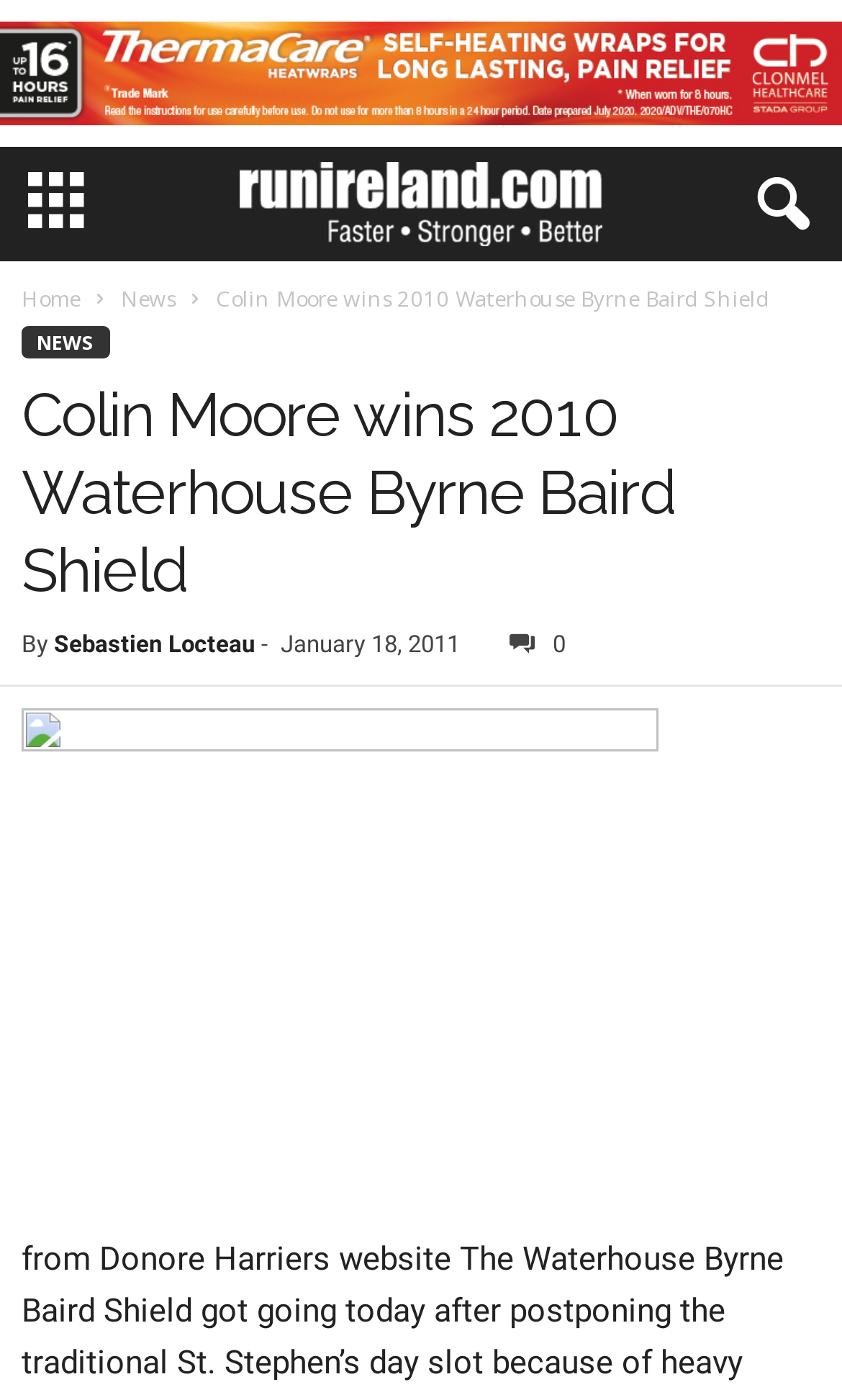Who won the 2010 Waterhouse Byrne Baird Shield?
Give a one-word or short phrase answer based on the image.

Colin Moore